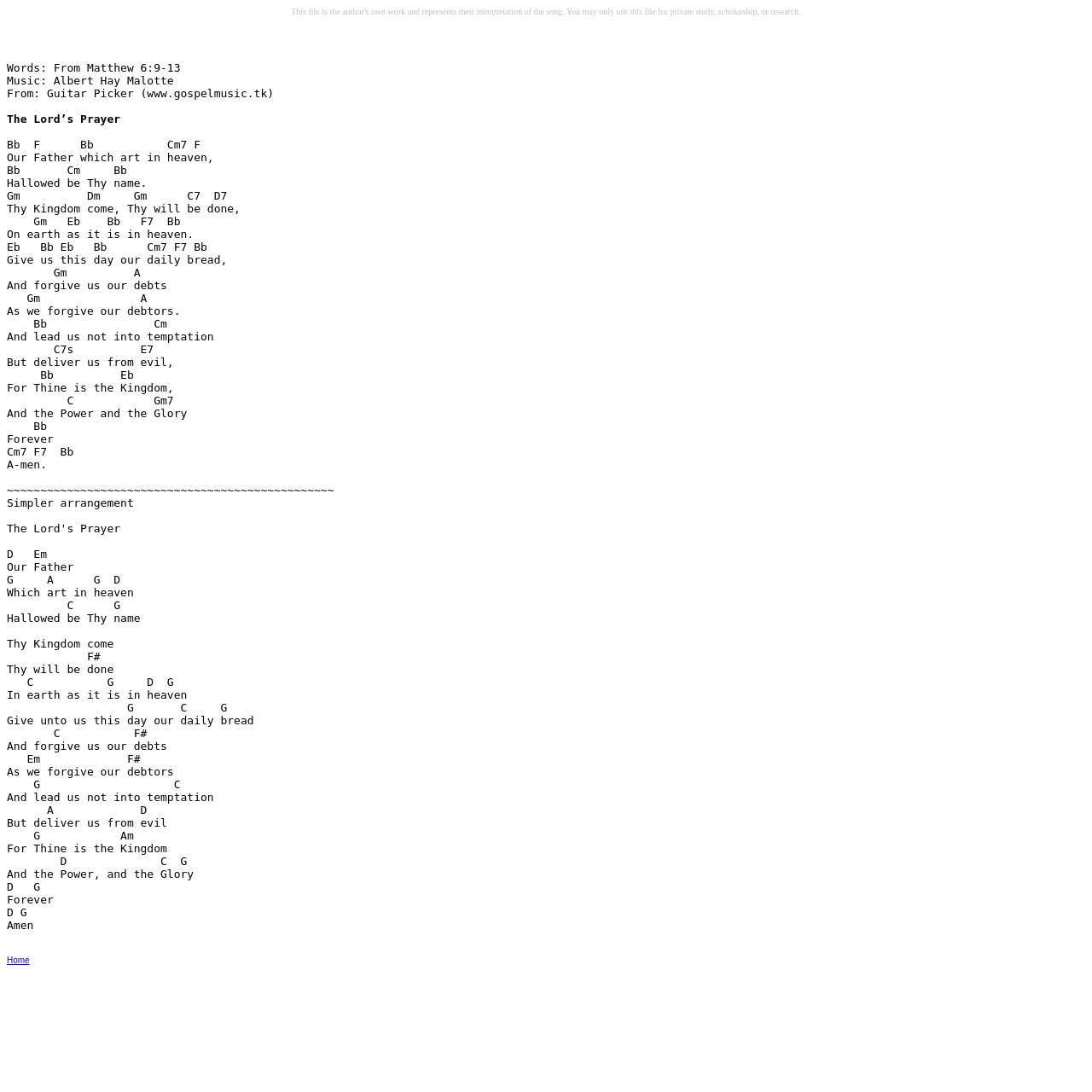Describe all the key features and sections of the webpage thoroughly.

The webpage is about "The Lord's Prayer". At the top, there is a table with two columns, taking up almost the entire width of the page. Below the table, there is a block of text that provides information about the prayer, including its source from Matthew 6:9-13, the music composer Albert Hay Malotte, and the origin from a website called Guitar Picker. 

Further down, there is a prominent heading that reads "The Lord’s Prayer". At the very bottom of the page, there is a link to "Home", located near the left edge of the page.